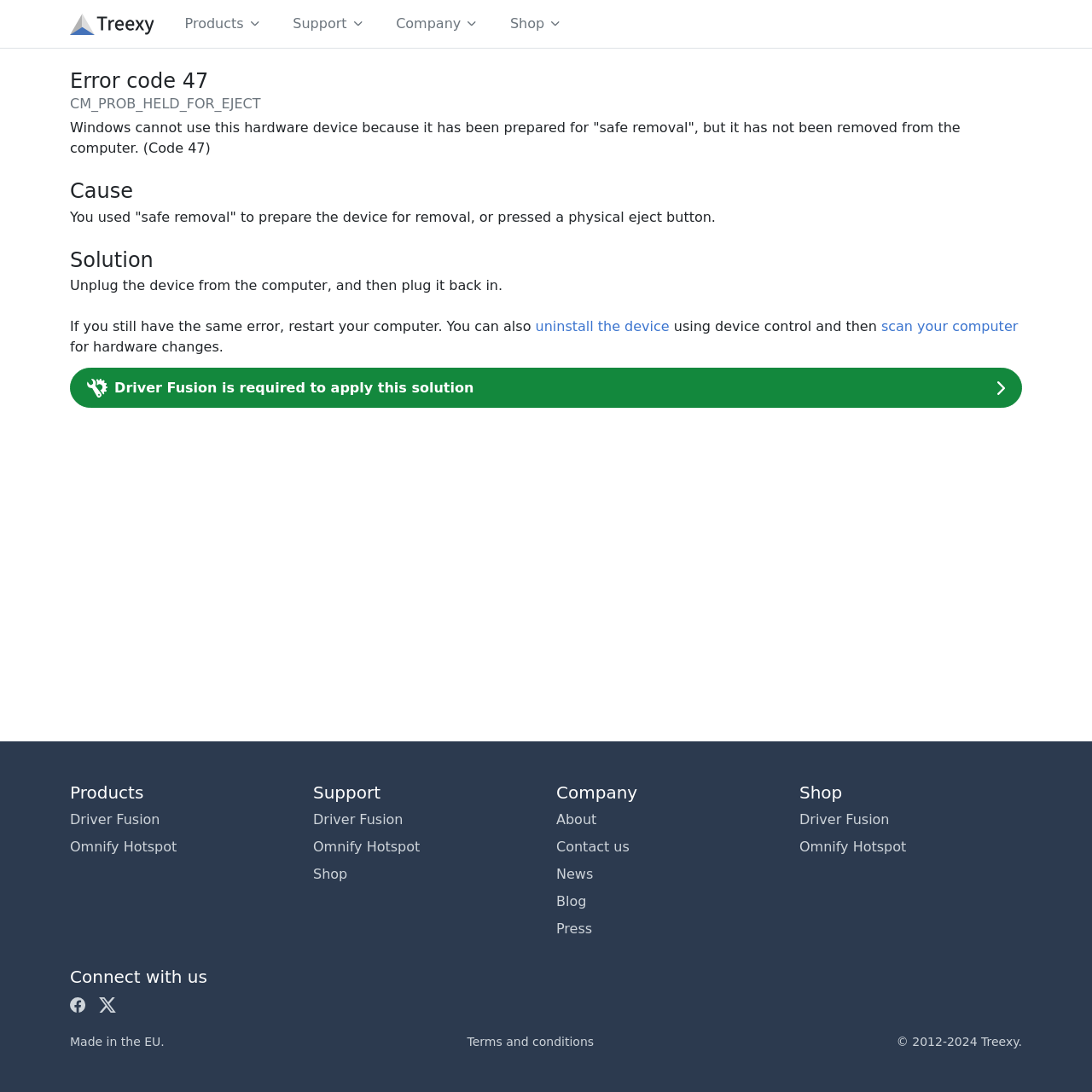Identify and provide the title of the webpage.

Error code 47